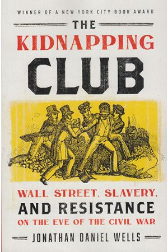What is the background color of the book cover?
Please ensure your answer to the question is detailed and covers all necessary aspects.

The background of the book cover employs a vibrant yellow tone, which enhances the visual impact of the cover and makes it stand out.